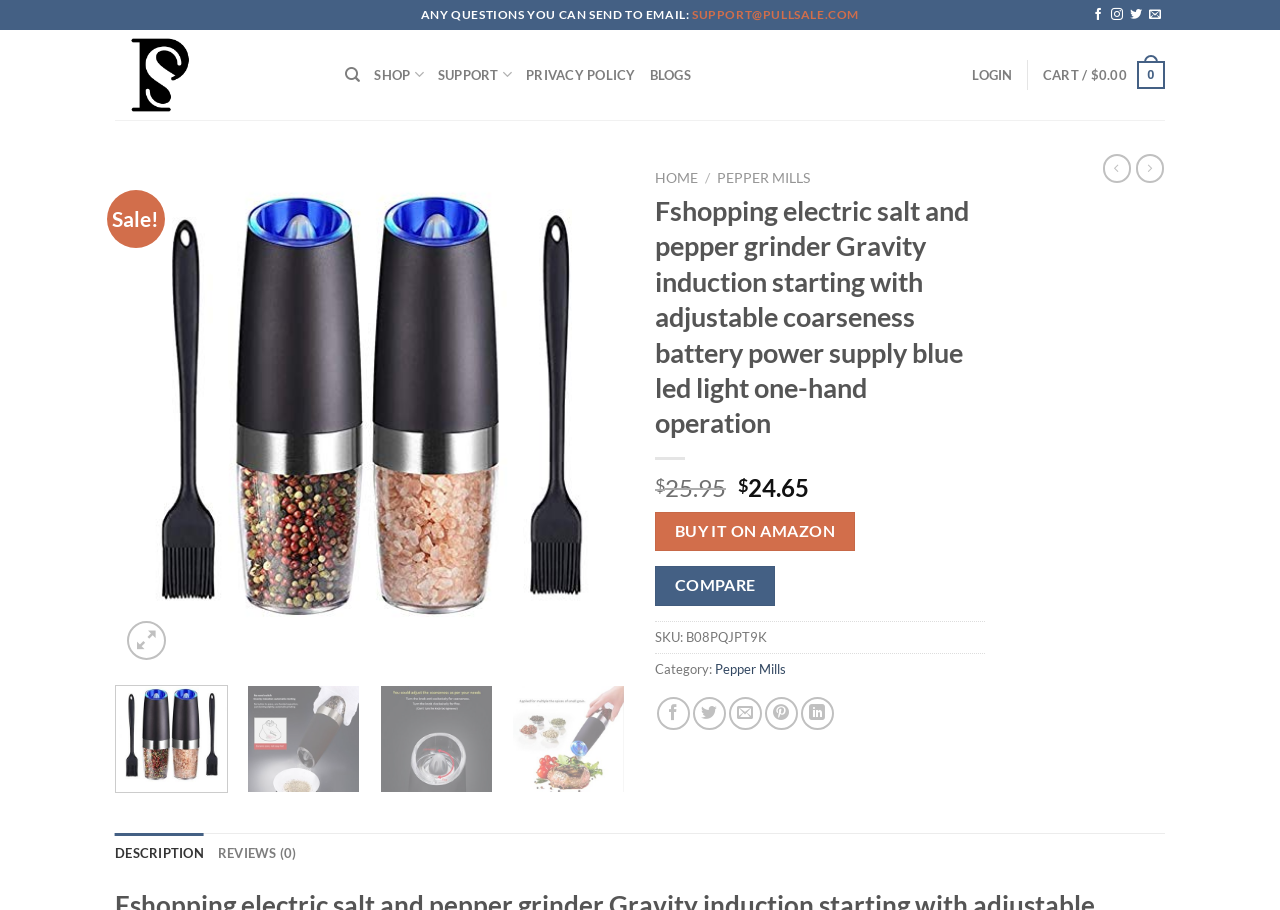Bounding box coordinates are specified in the format (top-left x, top-left y, bottom-right x, bottom-right y). All values are floating point numbers bounded between 0 and 1. Please provide the bounding box coordinate of the region this sentence describes: Cart / $0.00 0

[0.815, 0.052, 0.91, 0.113]